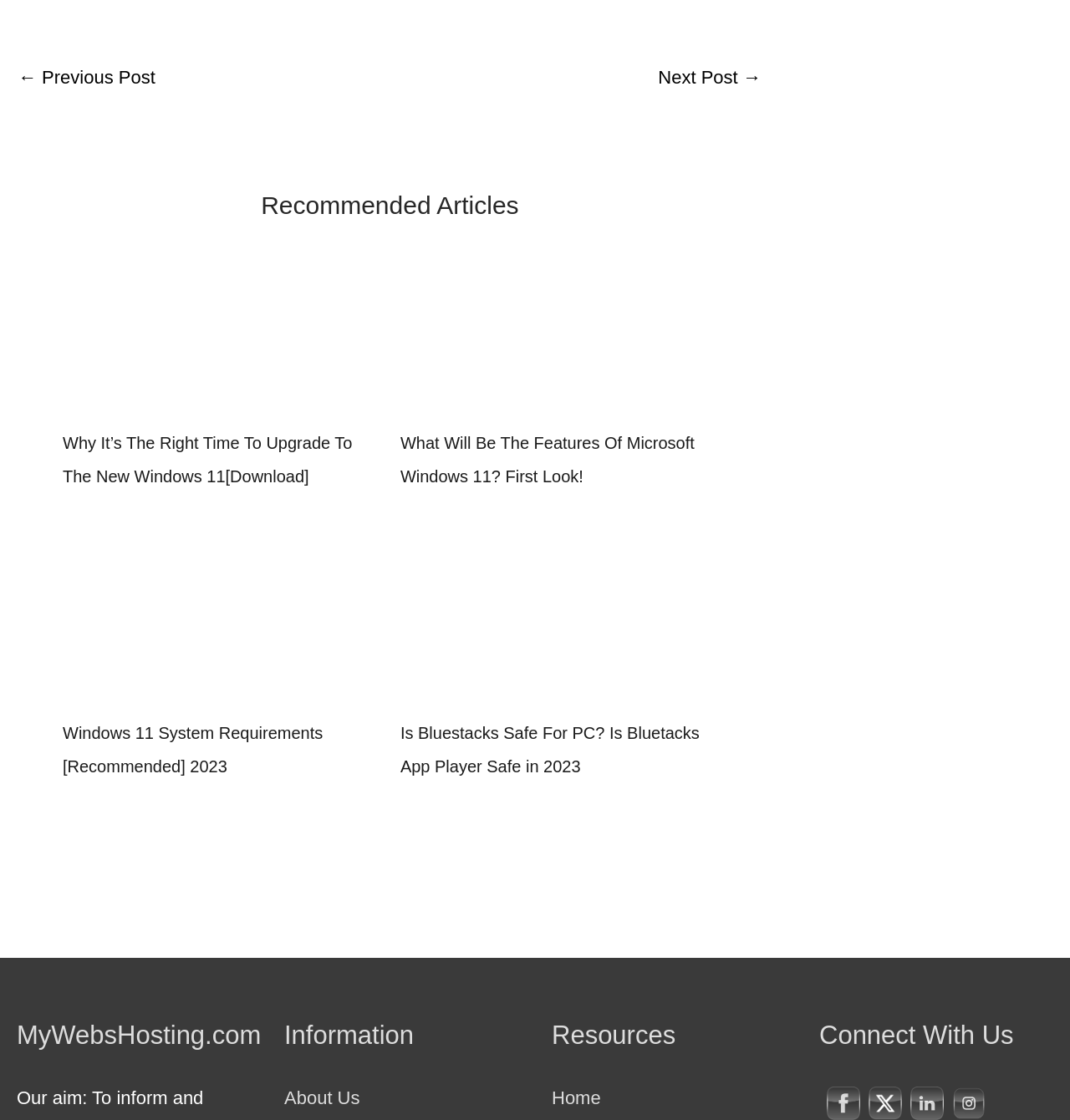How many articles are there in the 'Recommended Articles' section?
Please answer the question with a detailed response using the information from the screenshot.

I counted the number of article elements inside the 'Recommended Articles' section and found a total of 4 articles.